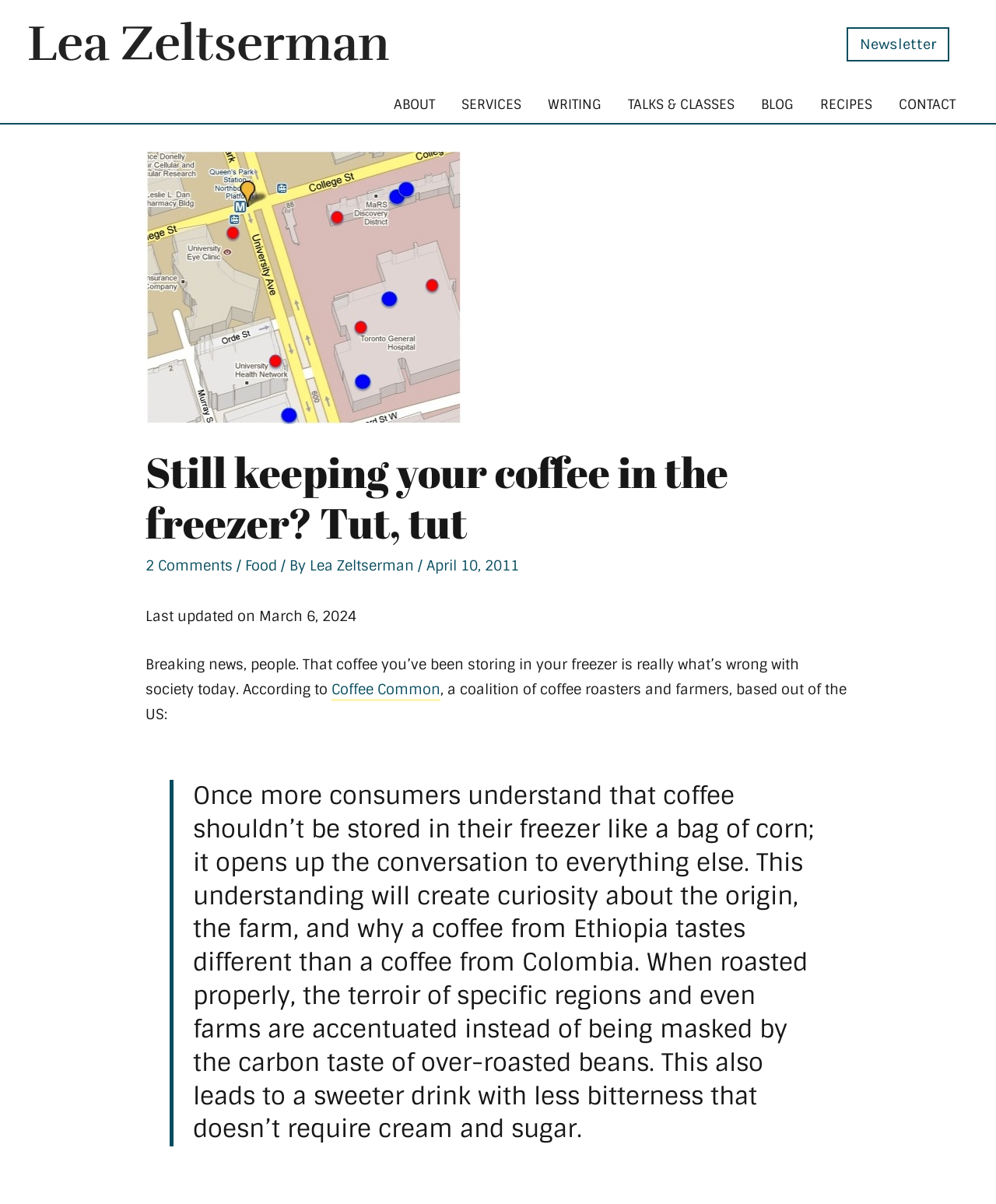Identify the bounding box for the given UI element using the description provided. Coordinates should be in the format (top-left x, top-left y, bottom-right x, bottom-right y) and must be between 0 and 1. Here is the description: RECIPES

[0.81, 0.074, 0.889, 0.099]